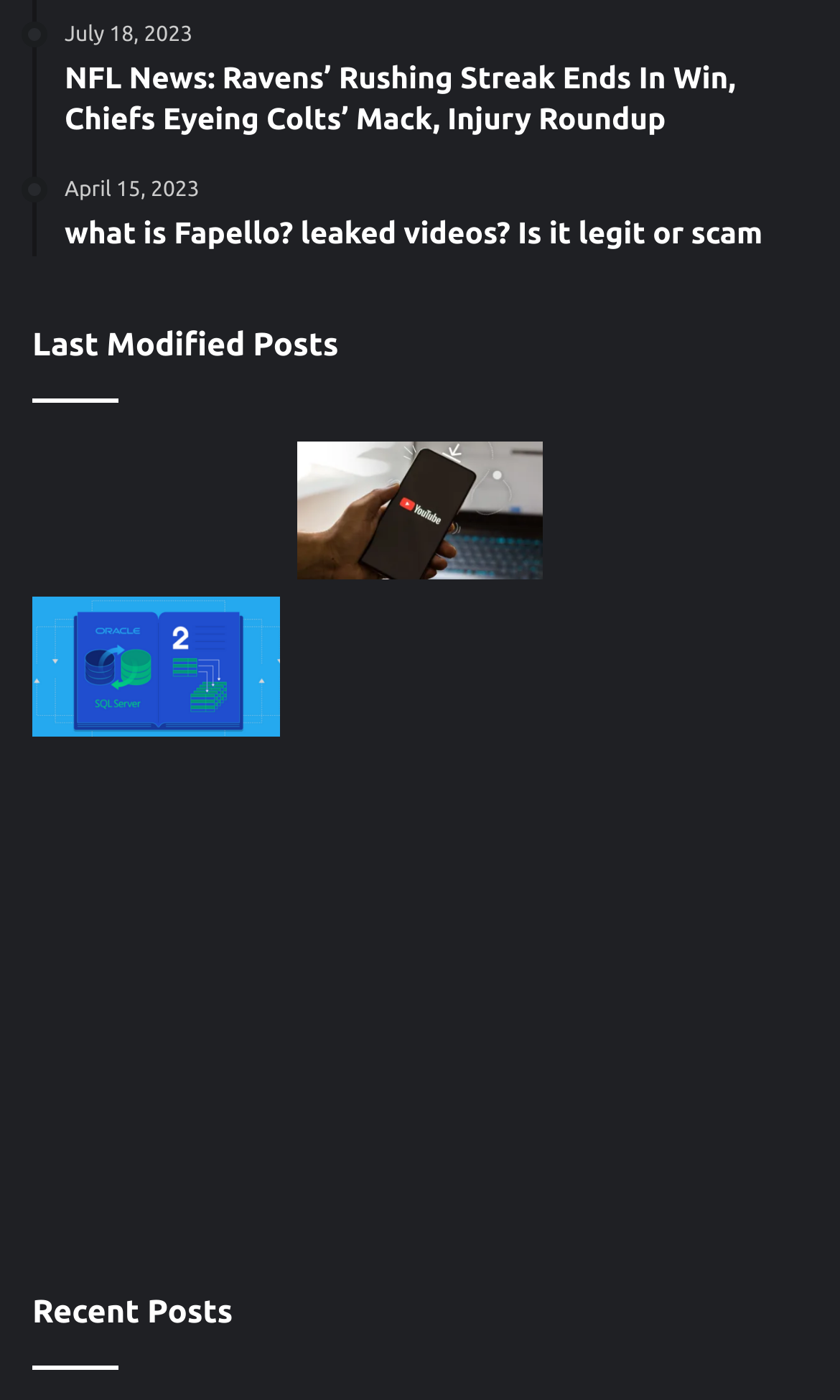Please identify the bounding box coordinates of the region to click in order to complete the given instruction: "Click on the website logo". The coordinates should be four float numbers between 0 and 1, i.e., [left, top, right, bottom].

None